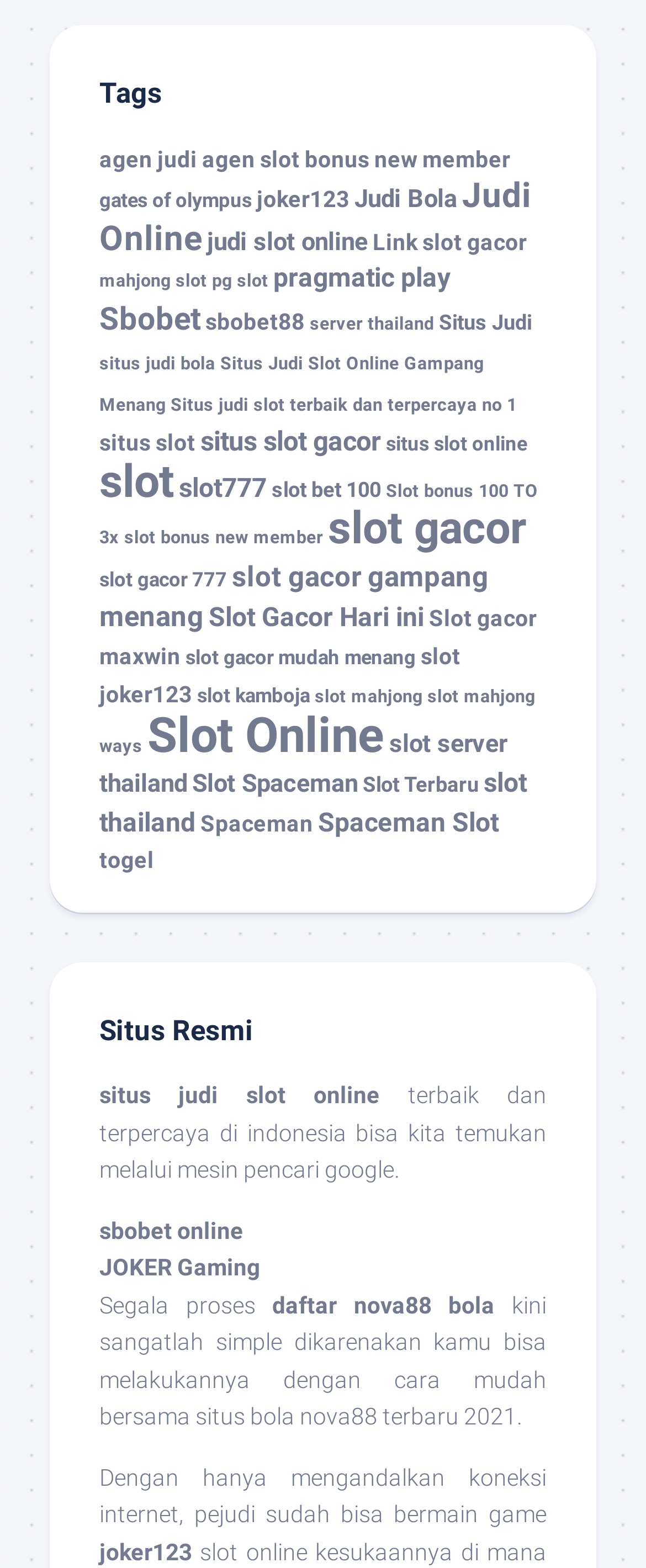Please identify the bounding box coordinates of where to click in order to follow the instruction: "Go to 'JOKER Gaming'".

[0.154, 0.8, 0.403, 0.817]